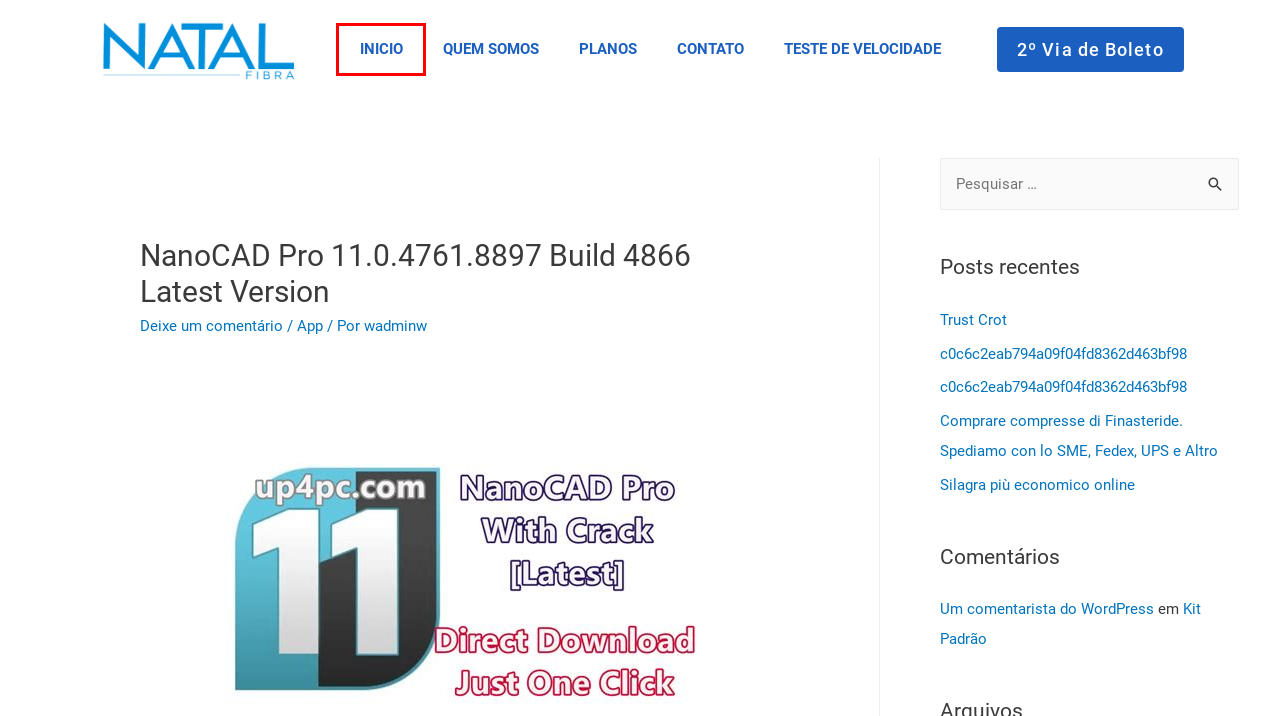You are looking at a screenshot of a webpage with a red bounding box around an element. Determine the best matching webpage description for the new webpage resulting from clicking the element in the red bounding box. Here are the descriptions:
A. Planos - Natal Fibra
B. Blog Tool, Publishing Platform, and CMS – WordPress.org
C. c0c6c2eab794a09f04fd8362d463bf98 - Natal Fibra
D. Central do Assinante
E. Quem Somos - Natal Fibra
F. Arquivos App - Natal Fibra
G. Inicio - Natal Fibra
H. wadminw, Autor em Natal Fibra

G